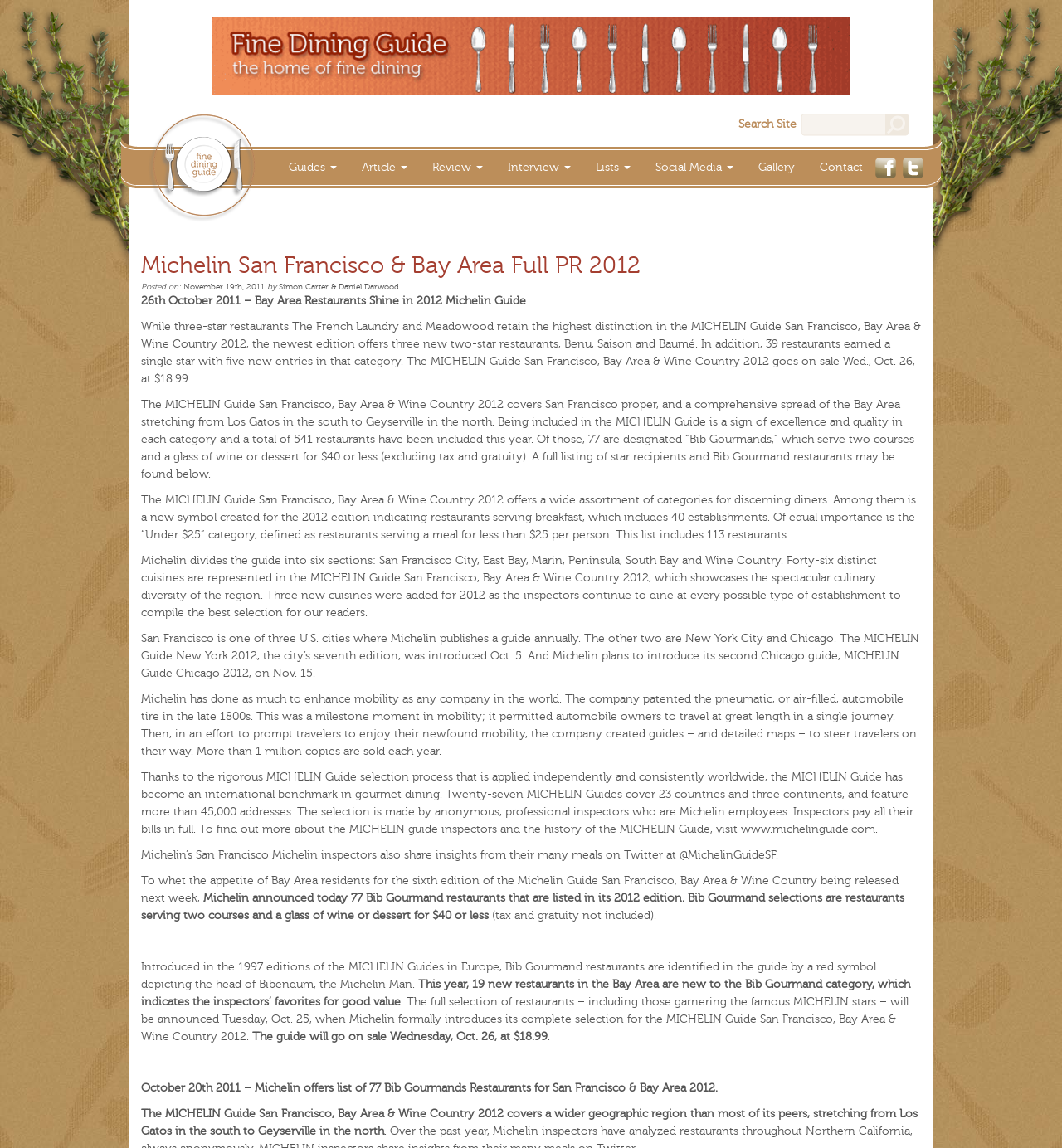Please identify the bounding box coordinates of where to click in order to follow the instruction: "Click on Guides".

[0.26, 0.128, 0.329, 0.164]